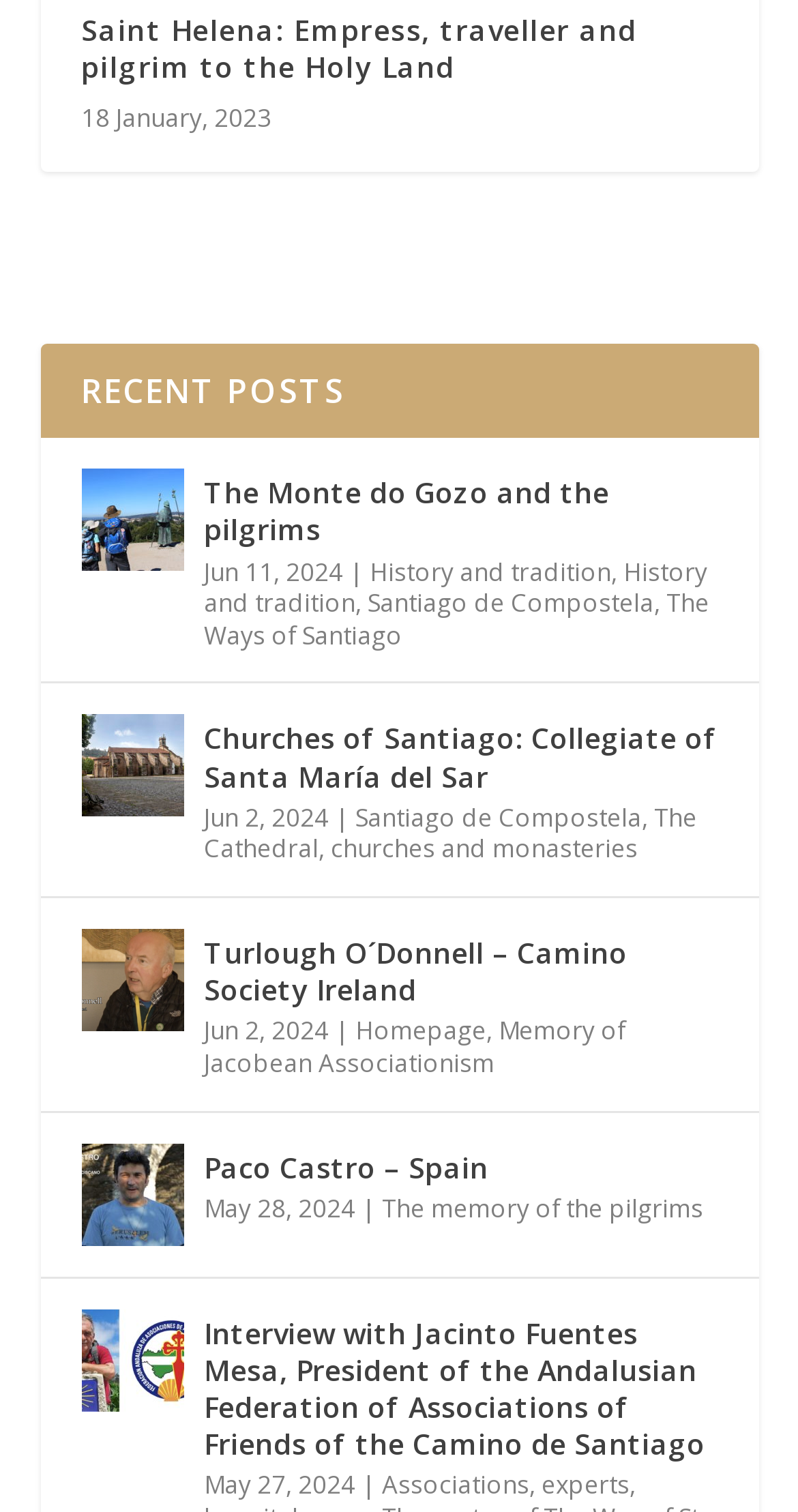Please identify the coordinates of the bounding box for the clickable region that will accomplish this instruction: "Read about Saint Helena".

[0.101, 0.007, 0.799, 0.057]